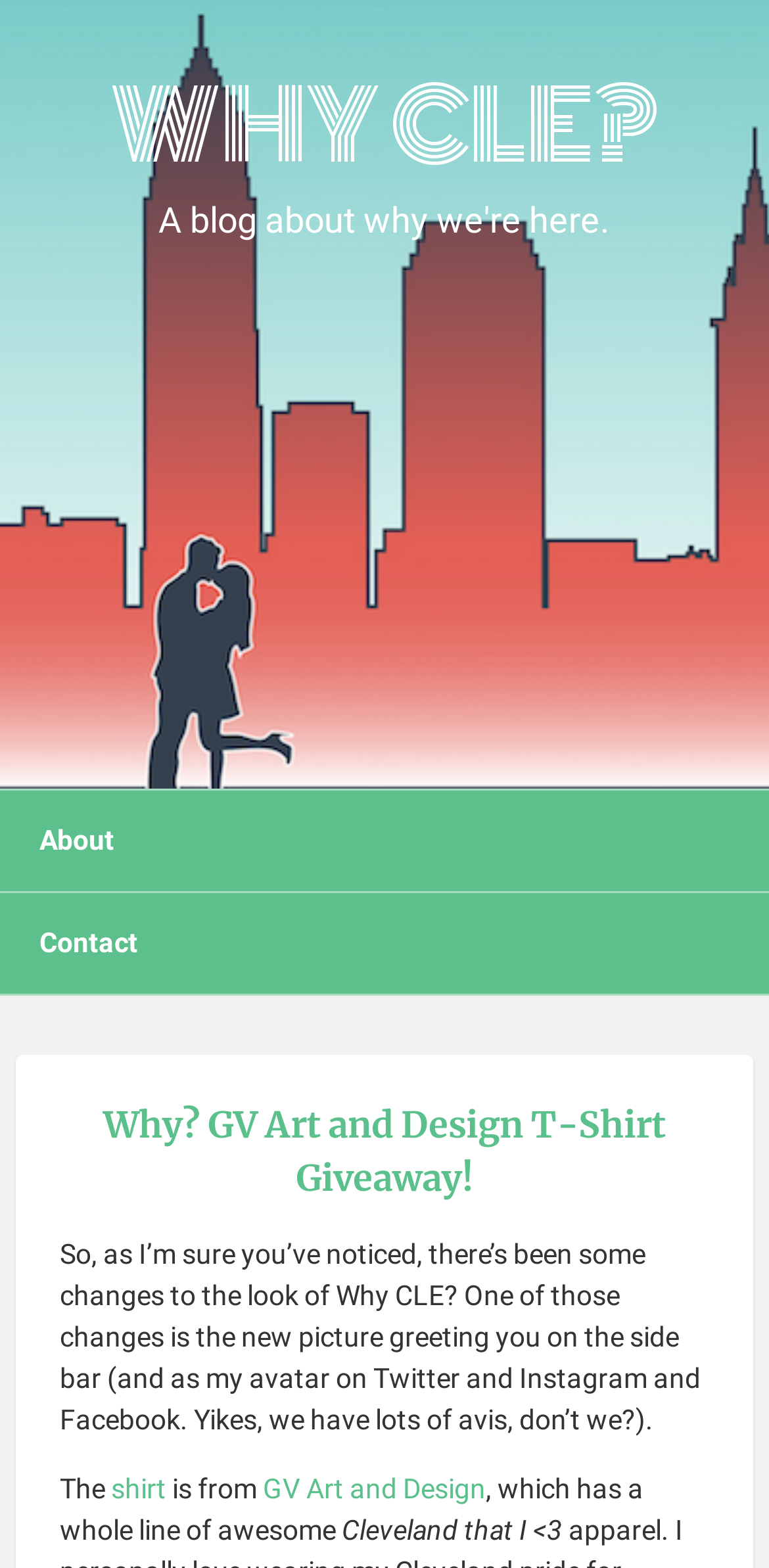What is the name of the company that designed the shirt?
Please answer the question with as much detail as possible using the screenshot.

The name of the company that designed the shirt can be determined by looking at the link element with the text 'GV Art and Design'. This link is mentioned in the context of the shirt, suggesting that GV Art and Design is the company that designed it.